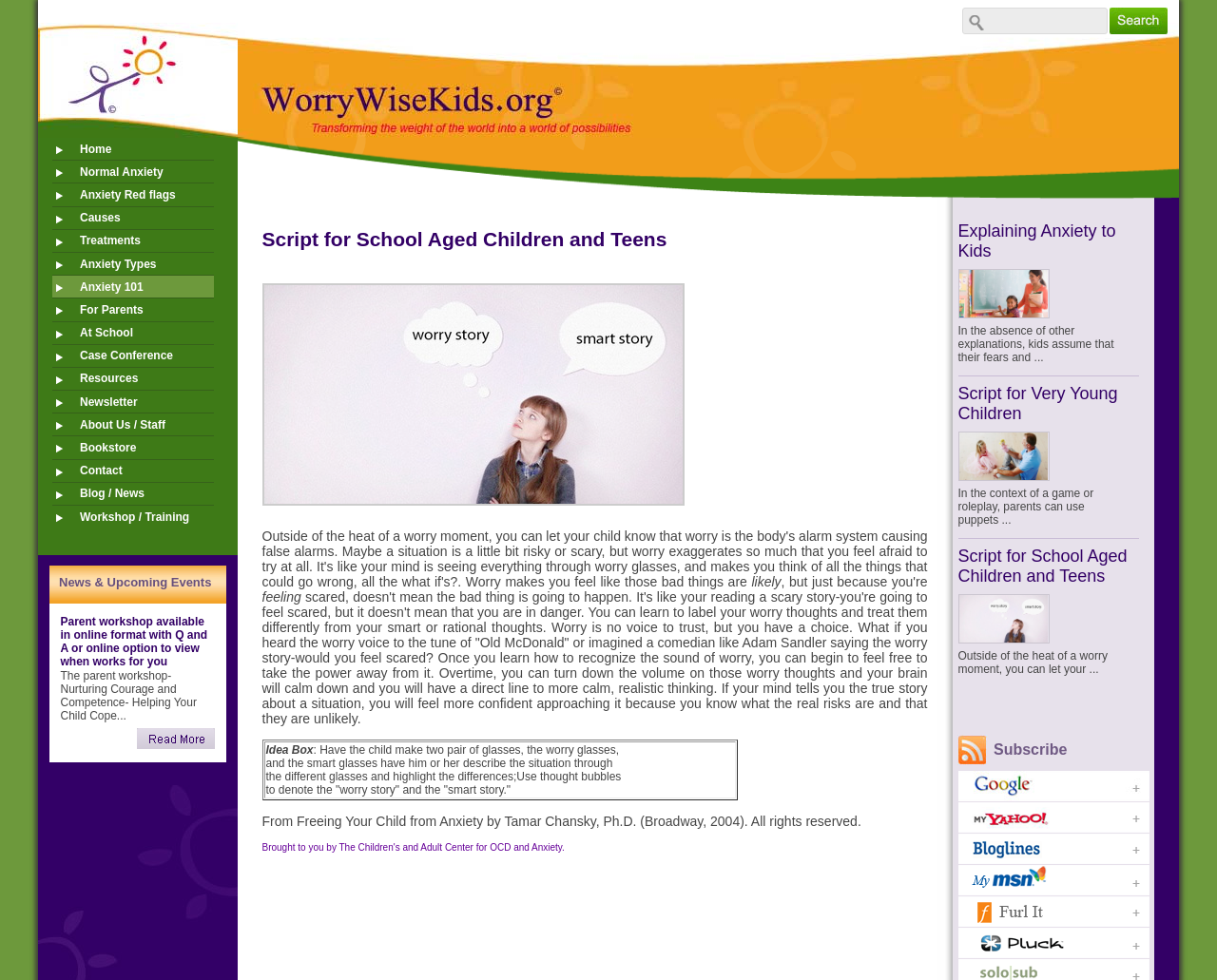Utilize the information from the image to answer the question in detail:
How many links are there in the 'Subscribe' section?

I found the 'Subscribe' section which contains links to Google, Yahoo!, Bloglines, MSN, and Furl, totaling 5 links.